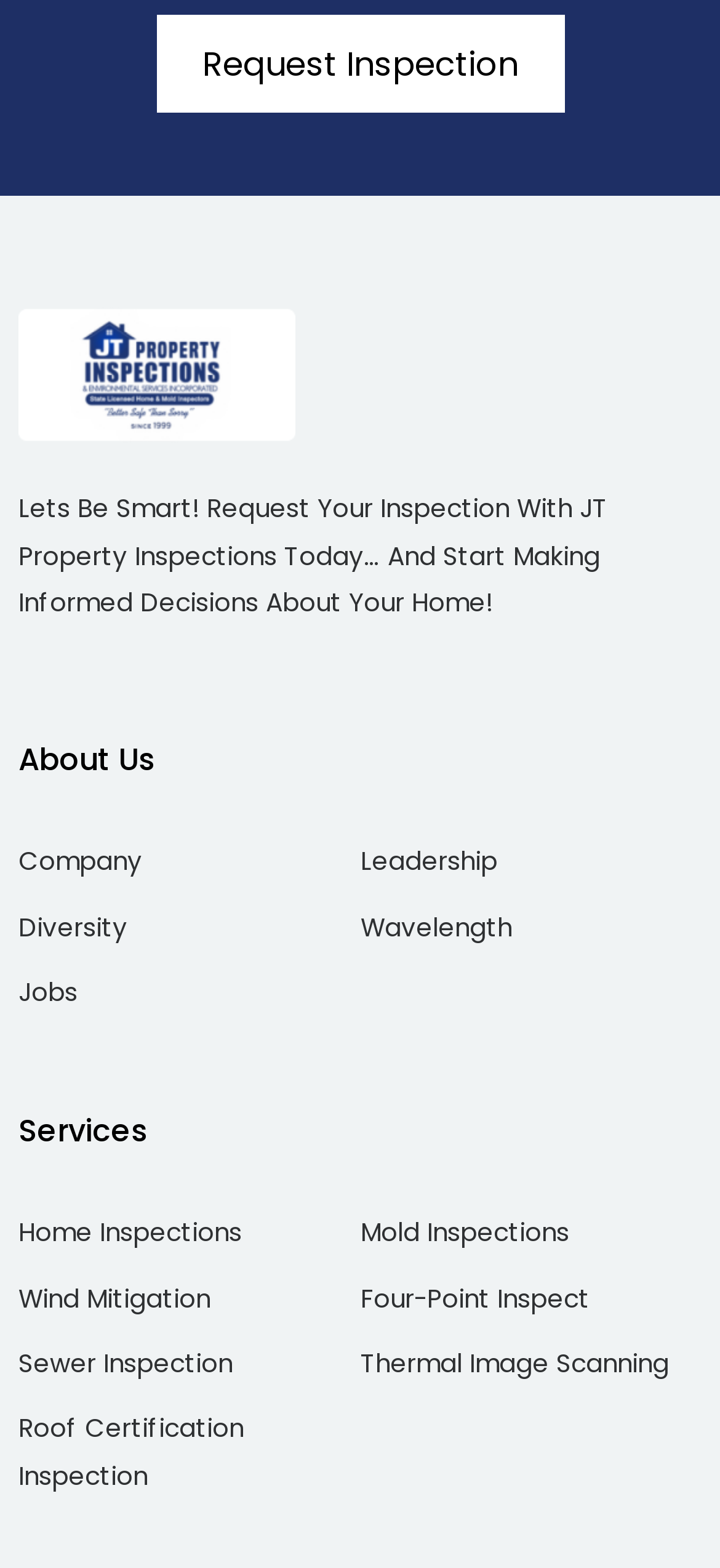What is the purpose of the 'Request Inspection' link?
Please use the image to provide a one-word or short phrase answer.

Request Inspection